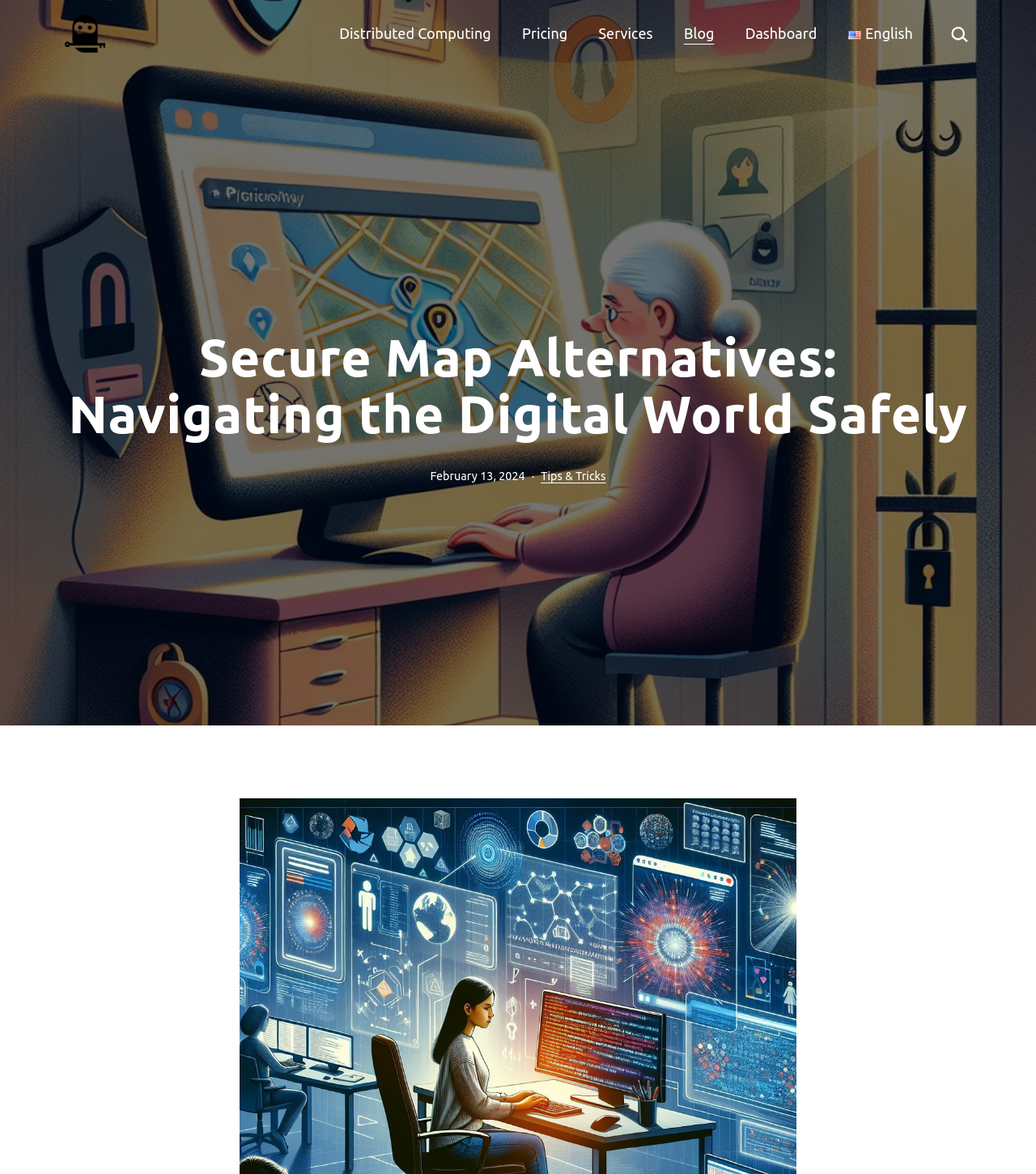Based on the image, please respond to the question with as much detail as possible:
Is there a search function on the webpage?

I determined the answer by looking at the top-right corner of the webpage, where I found a search element with a search box and a search button. This suggests that there is a search function on the webpage.